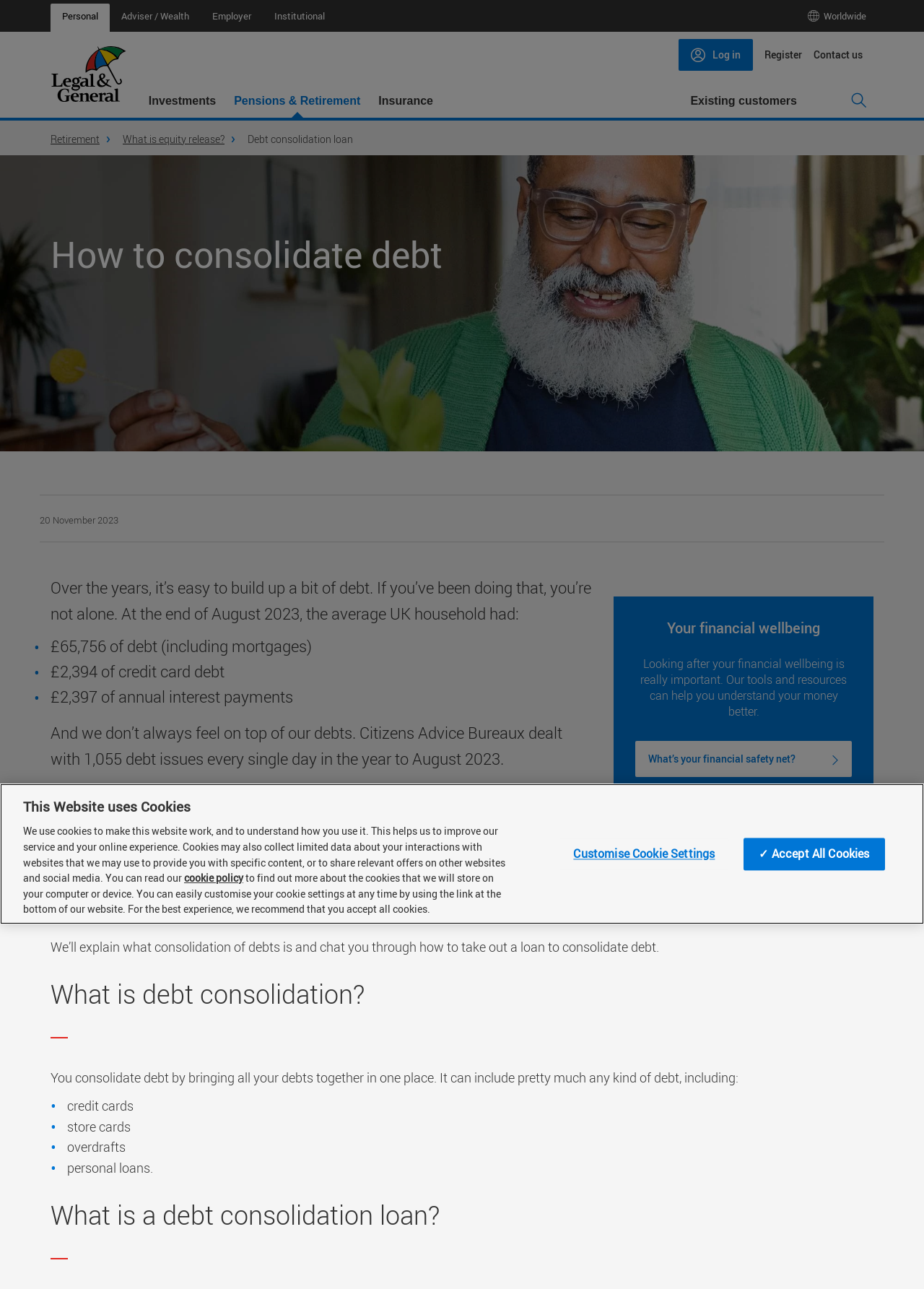Please examine the image and provide a detailed answer to the question: What is the purpose of debt consolidation?

Debt consolidation allows you to bring all your debts together in one place, making it easier to manage your debt. It can include various types of debt, such as credit cards, store cards, overdrafts, and personal loans.